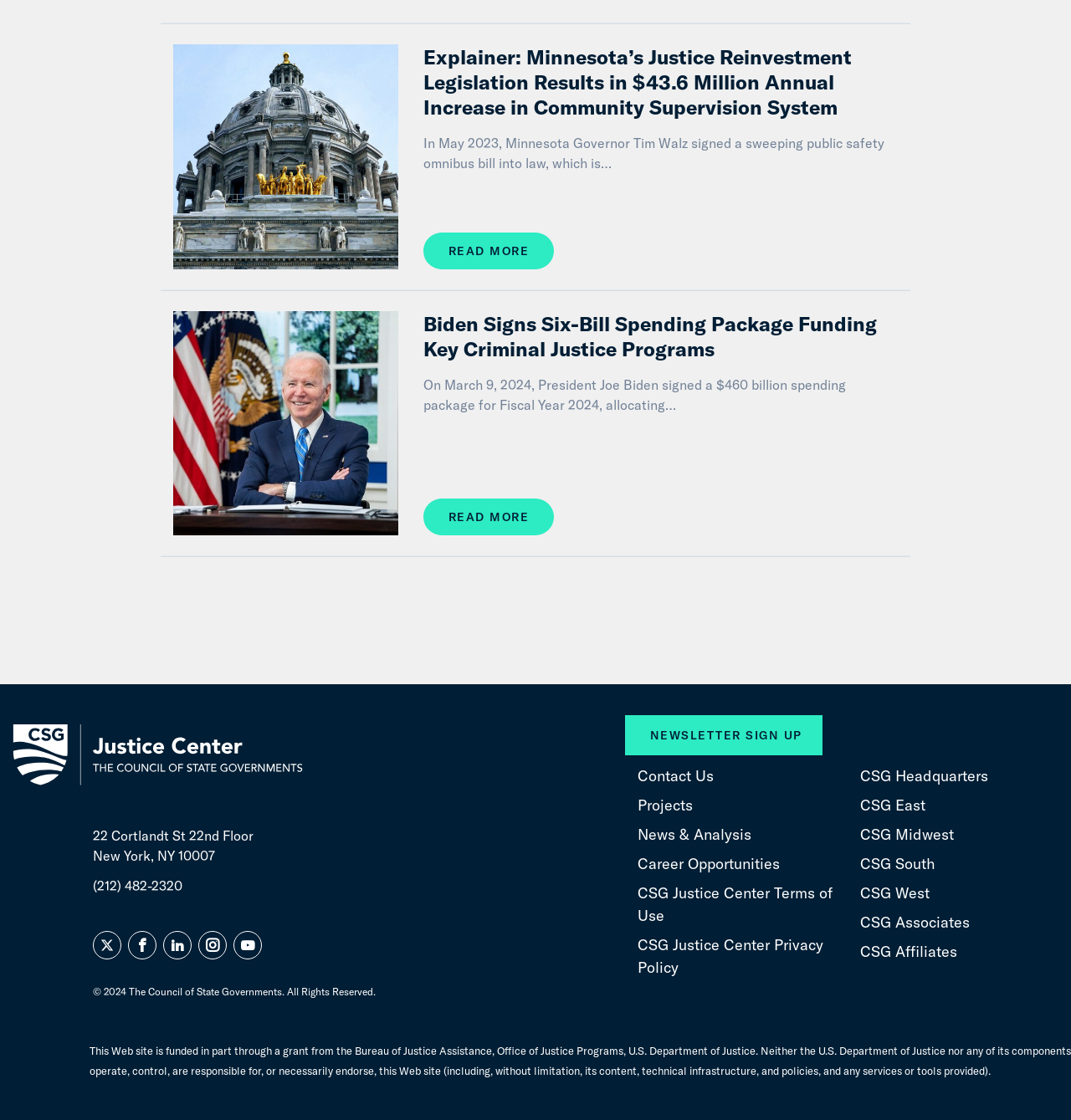Determine the bounding box coordinates for the area that should be clicked to carry out the following instruction: "Visit the CSG Justice Center Twitter page".

[0.087, 0.845, 0.12, 0.86]